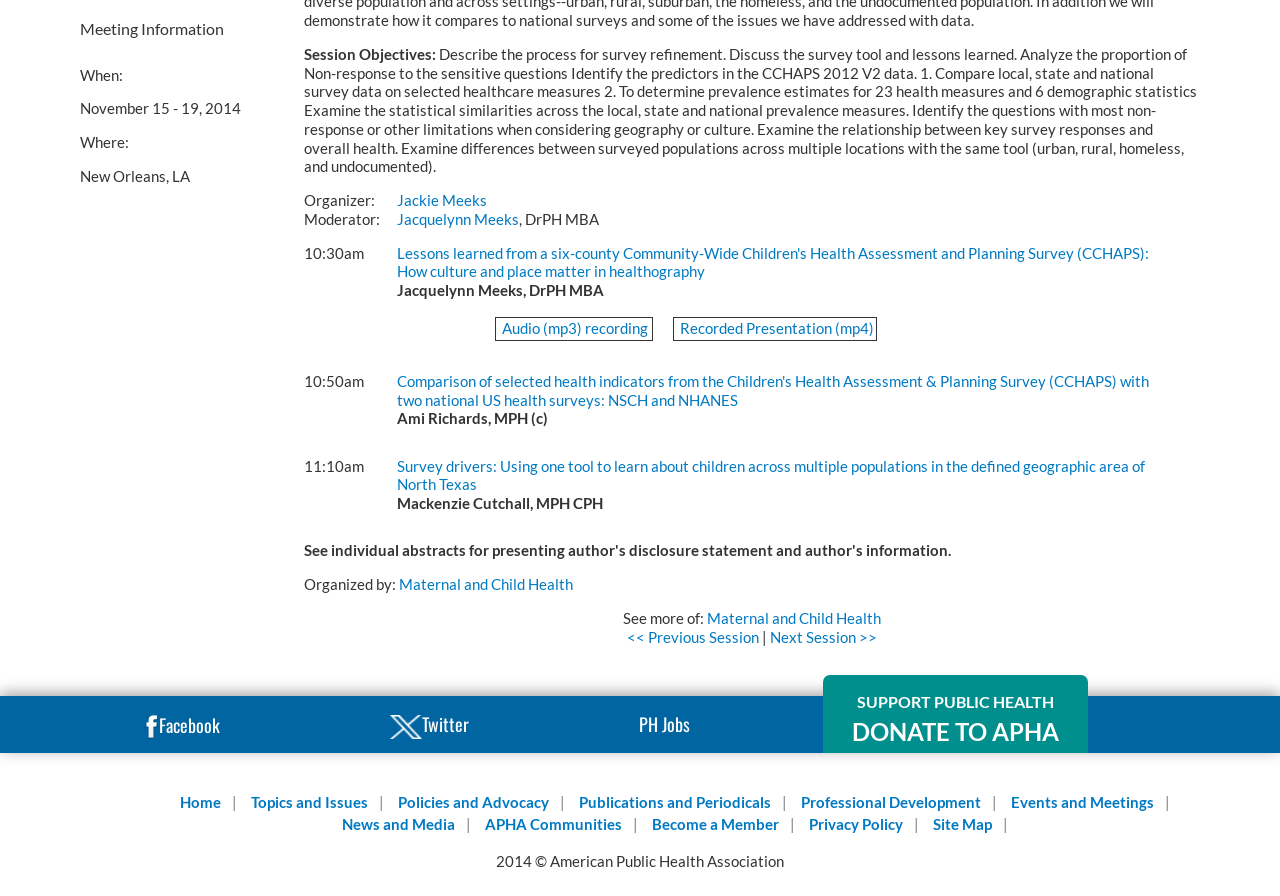Using the format (top-left x, top-left y, bottom-right x, bottom-right y), provide the bounding box coordinates for the described UI element. All values should be floating point numbers between 0 and 1: News and Media

[0.267, 0.91, 0.355, 0.931]